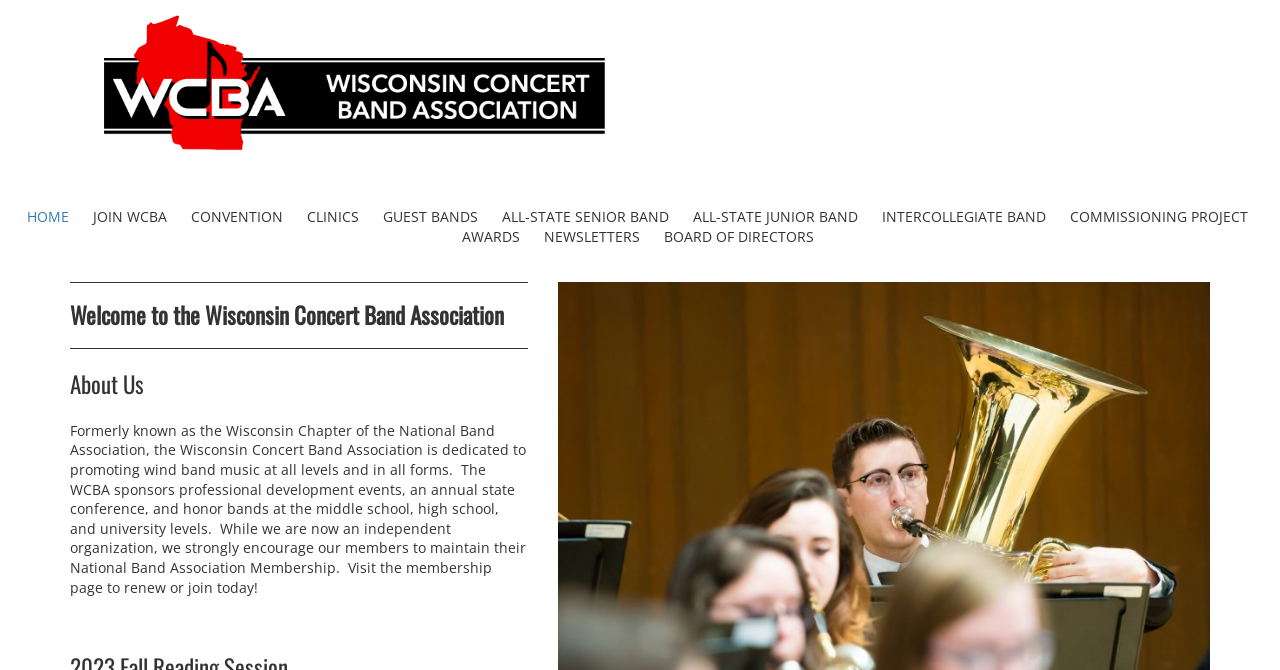Could you locate the bounding box coordinates for the section that should be clicked to accomplish this task: "View the ABOUT US section".

[0.055, 0.556, 0.412, 0.594]